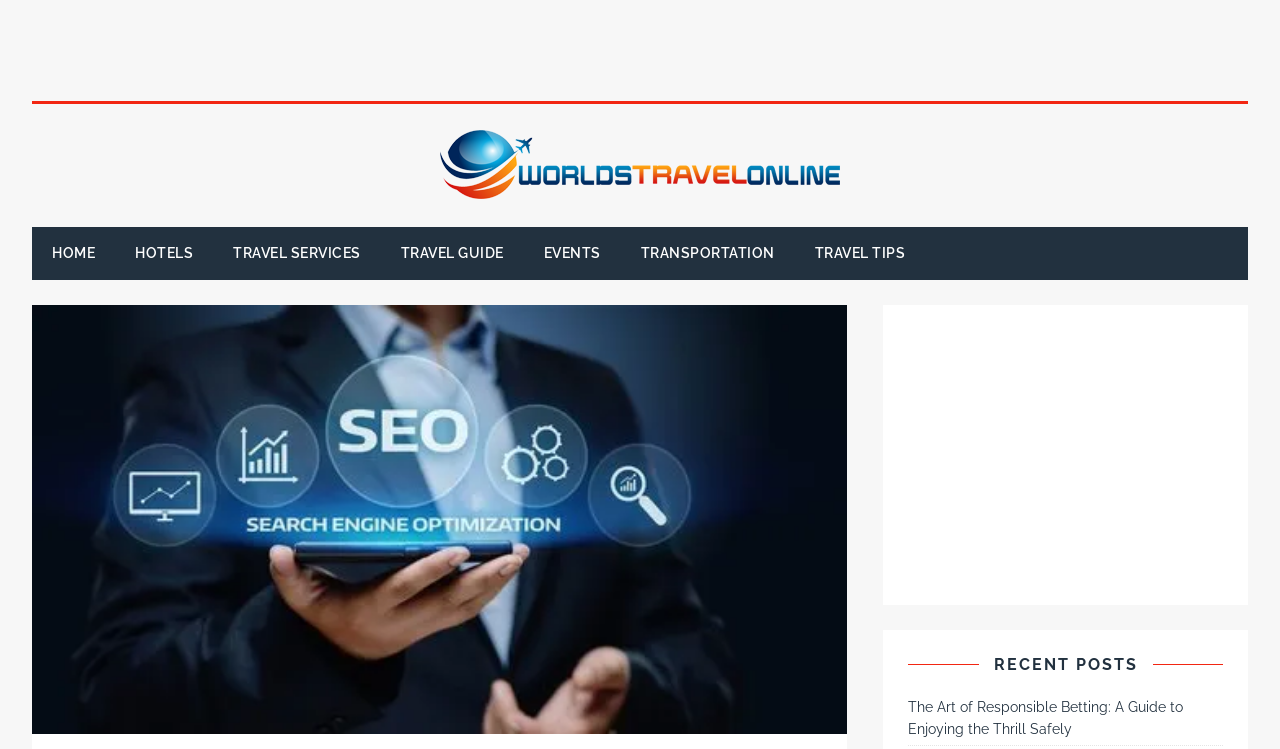Identify and provide the main heading of the webpage.

Secrets: A Comprehensive Exploration of Earth’s Most Mysterious Places